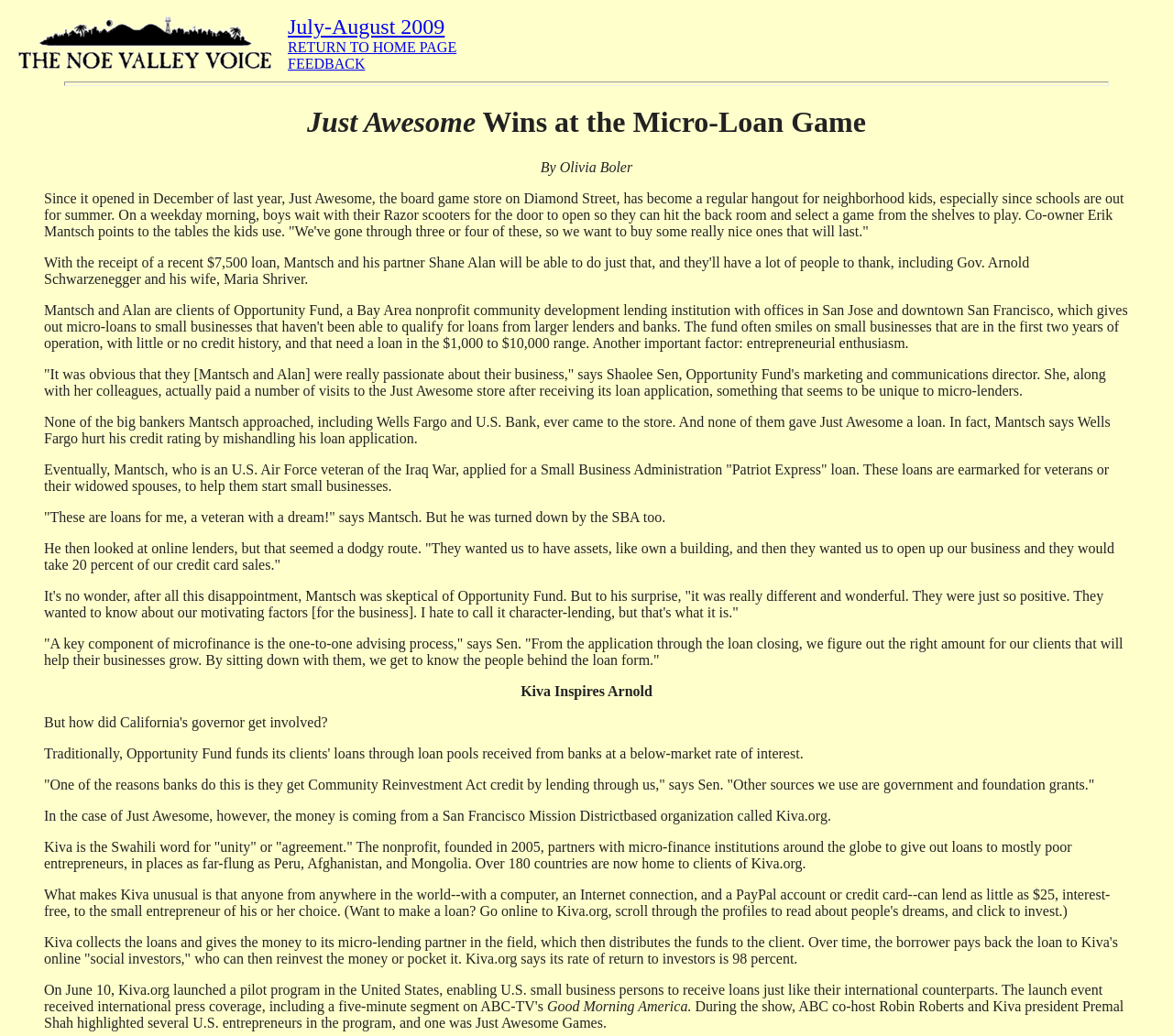Give a one-word or short phrase answer to the question: 
What is the name of the board game store?

Just Awesome